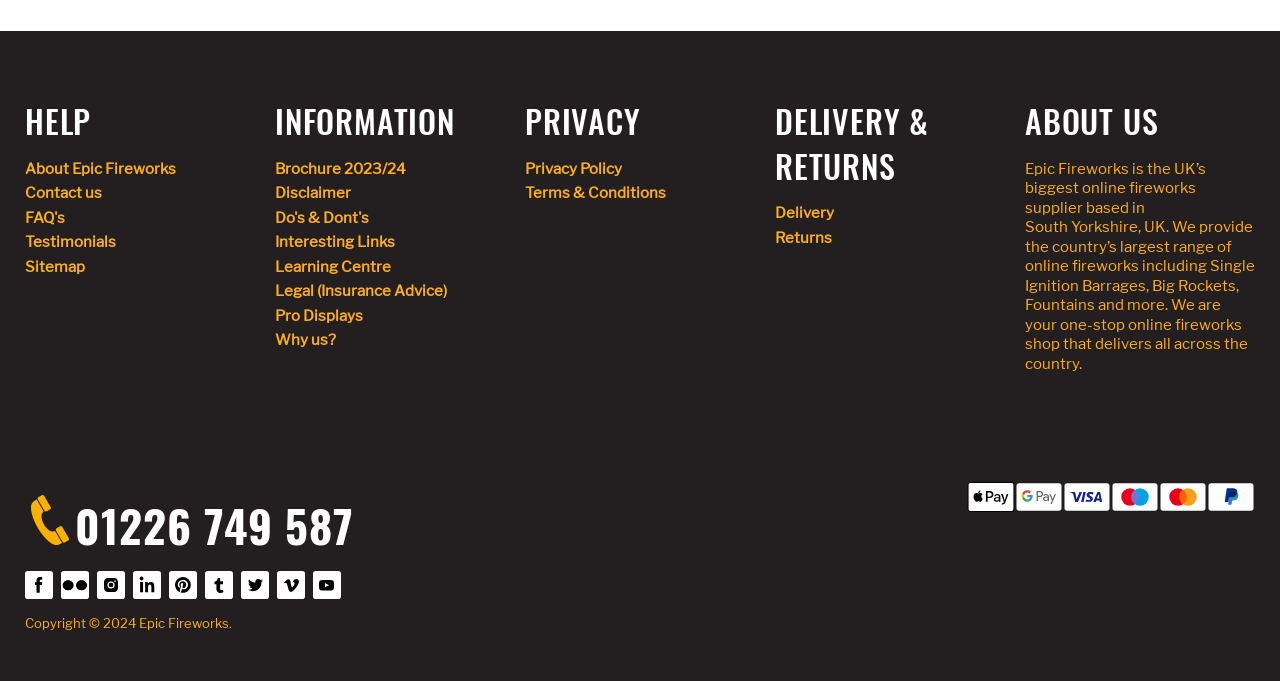Please identify the bounding box coordinates of the clickable area that will allow you to execute the instruction: "Read Disclaimer".

[0.215, 0.27, 0.274, 0.297]